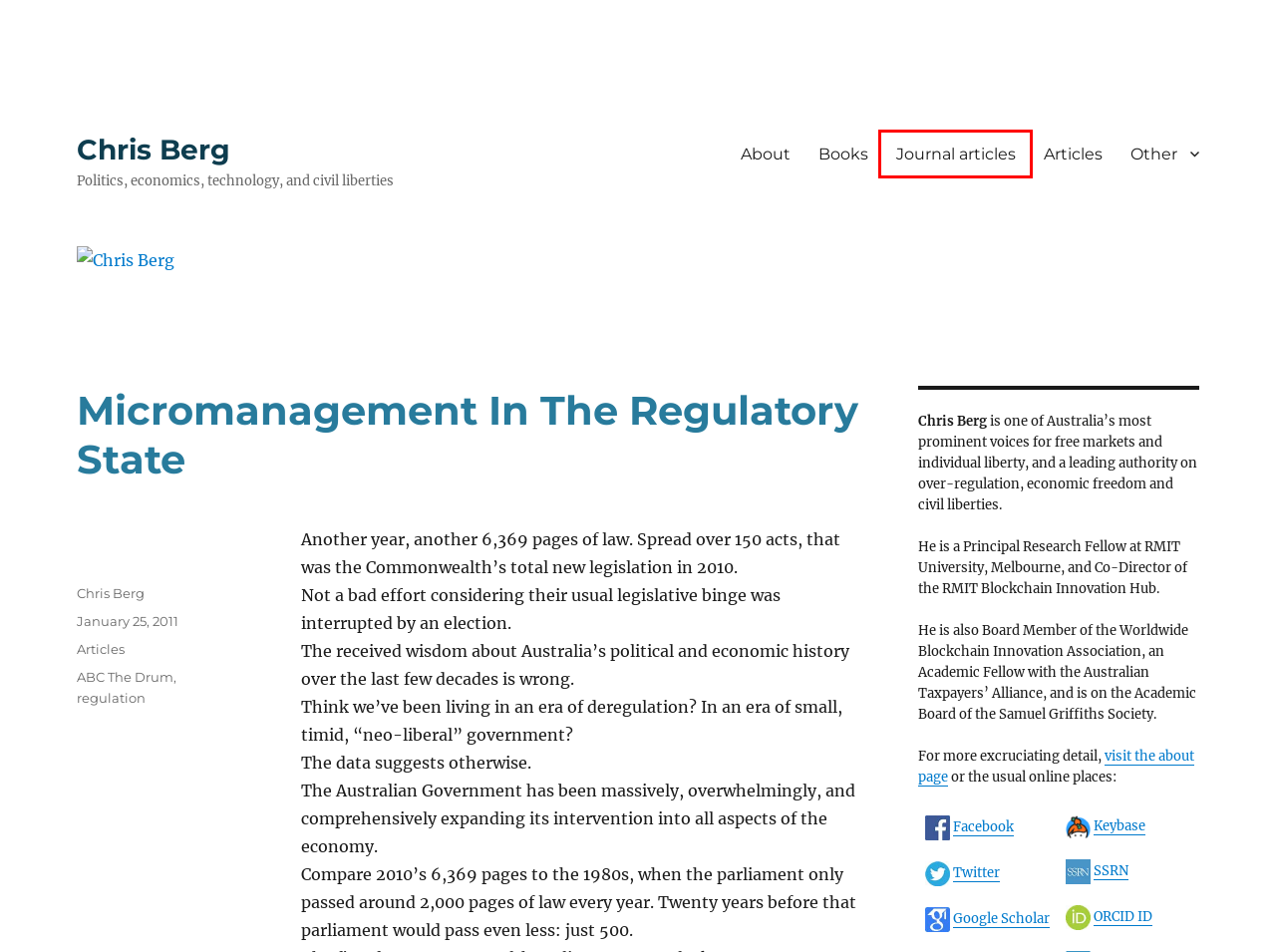Please examine the screenshot provided, which contains a red bounding box around a UI element. Select the webpage description that most accurately describes the new page displayed after clicking the highlighted element. Here are the candidates:
A. Speeches and presentations – Chris Berg
B. Uncategorized – Chris Berg
C. Articles – Chris Berg
D. Journal articles – Chris Berg
E. Chris Berg – Politics, economics, technology, and civil liberties
F. About – Chris Berg
G. Chris Berg – Chris Berg
H. regulation – Chris Berg

D